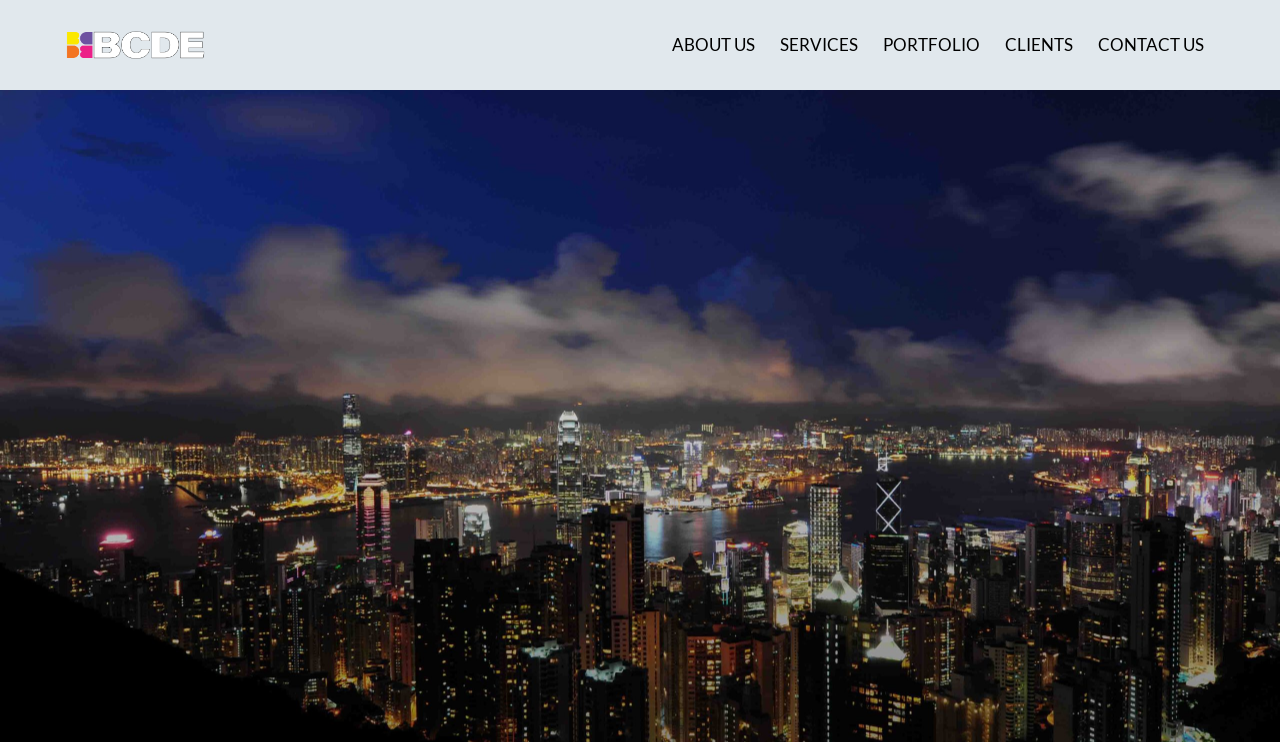Please give a short response to the question using one word or a phrase:
How many sections are in the header?

2